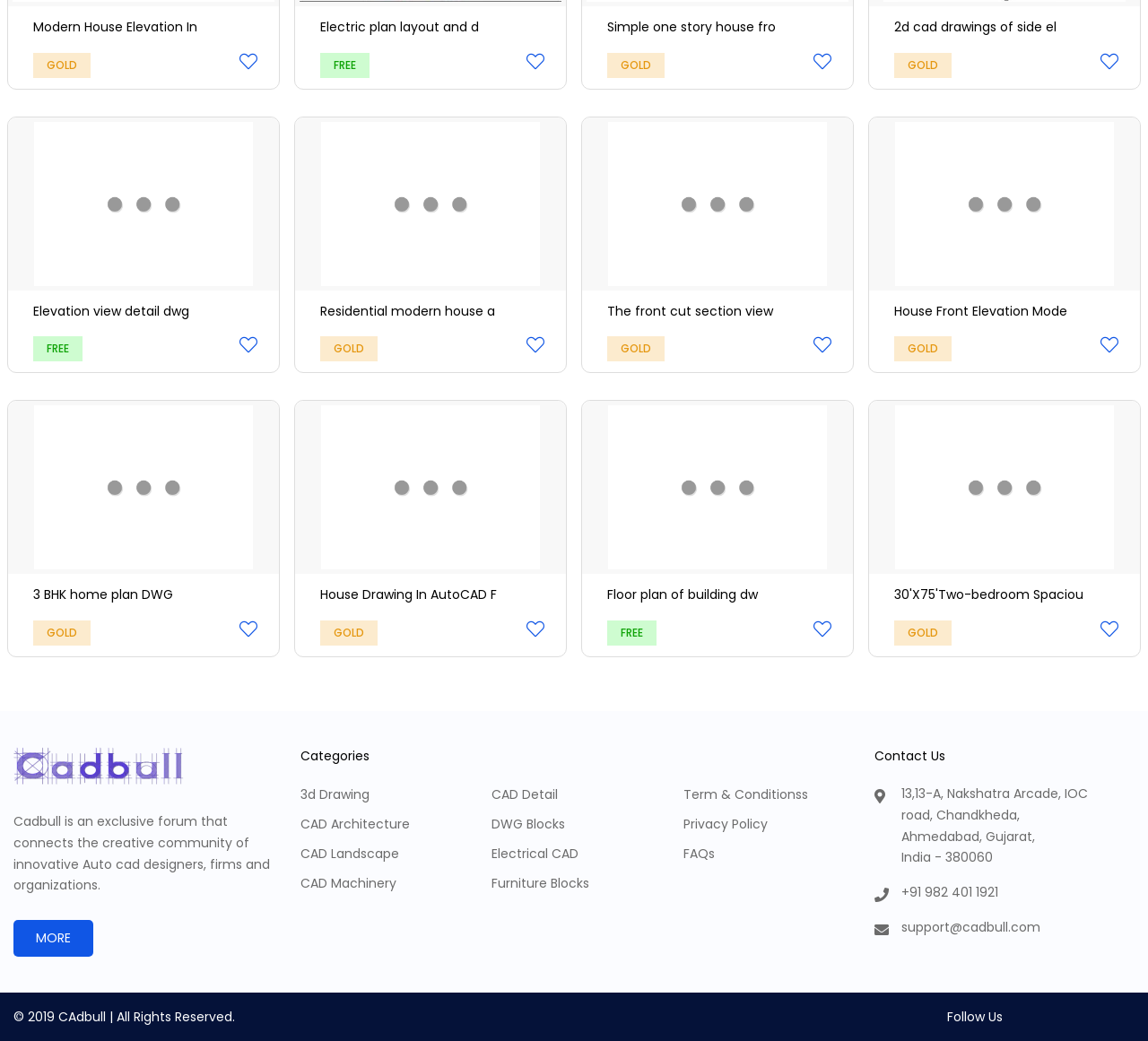What is the purpose of Cadbull?
Provide a short answer using one word or a brief phrase based on the image.

Connects creative community of AutoCAD designers